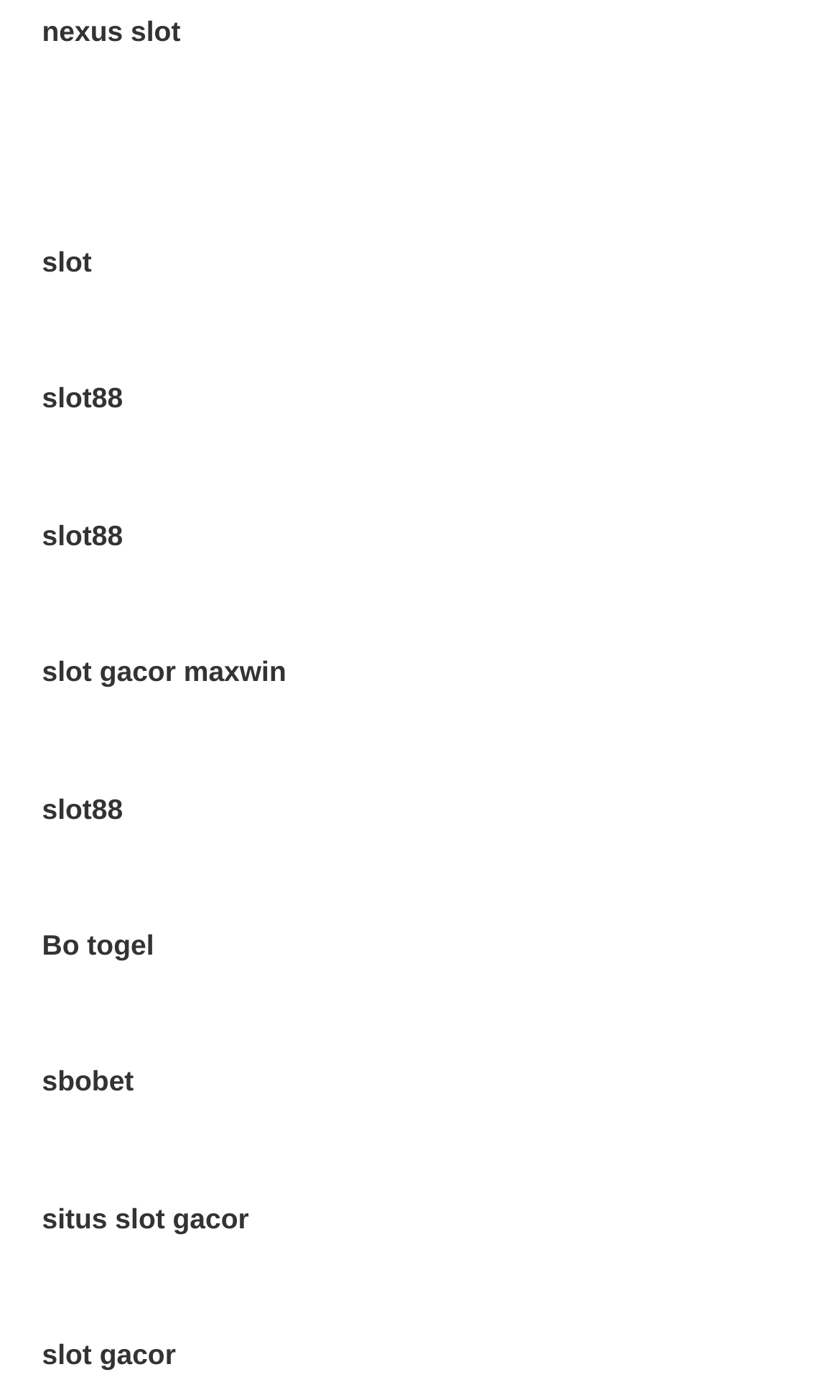How many links are there on the webpage? Please answer the question using a single word or phrase based on the image.

9